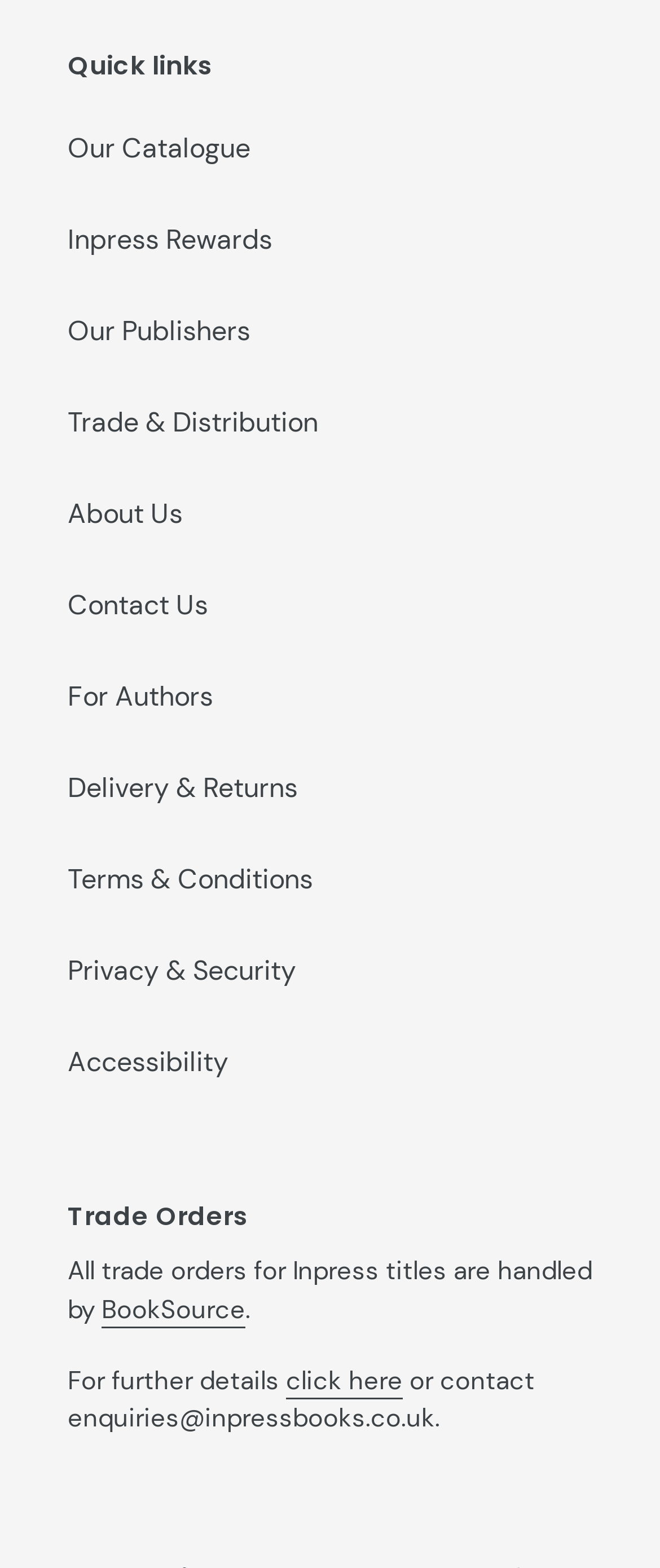Provide a thorough and detailed response to the question by examining the image: 
What is the first quick link?

The first quick link is 'Our Catalogue' which is located at the top of the webpage with a bounding box of [0.103, 0.083, 0.379, 0.105].